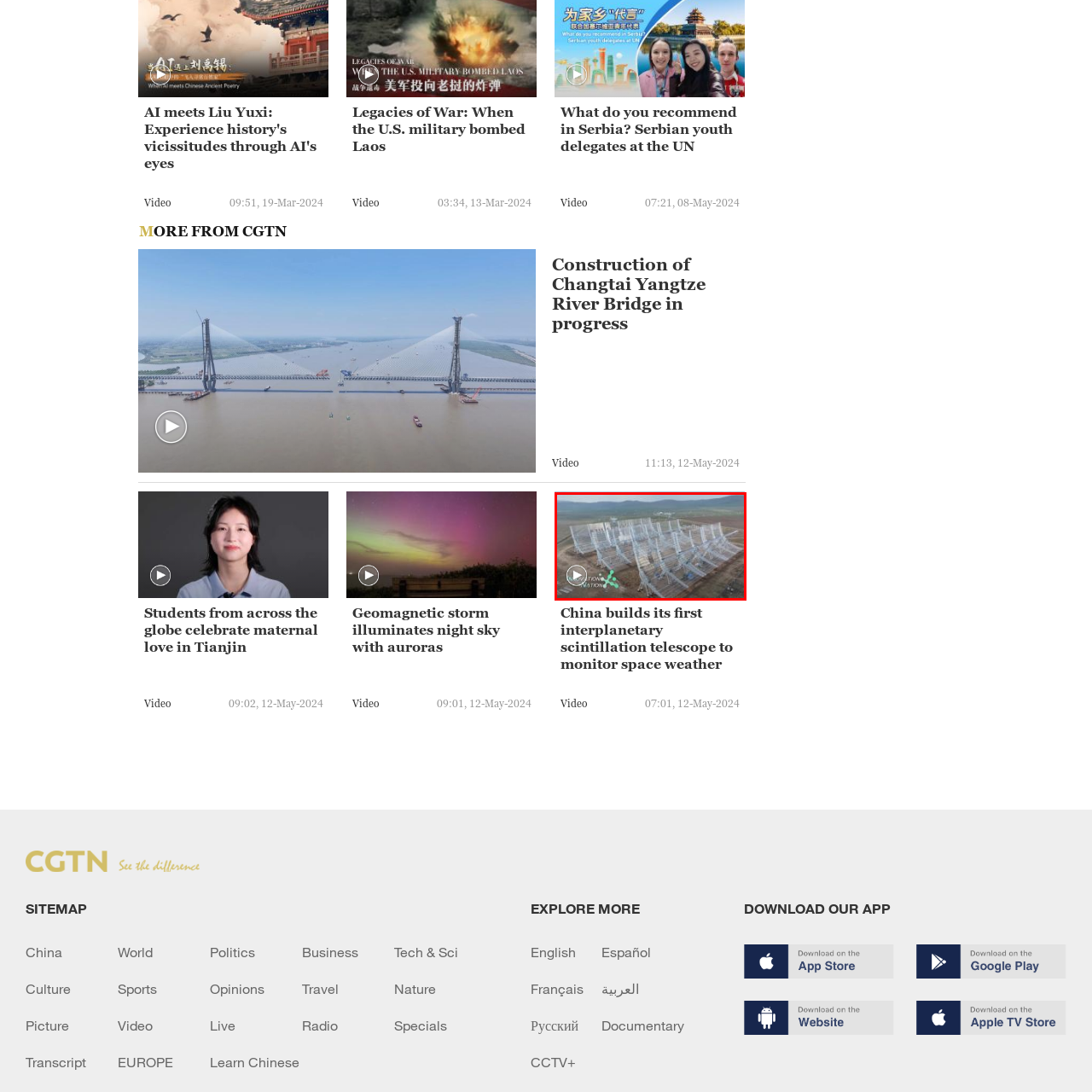Observe the image area highlighted by the pink border and answer the ensuing question in detail, using the visual cues: 
What is the landscape surrounding the telescope?

The caption describes the telescope as being situated in a vast, open landscape, which suggests that the surrounding area is expansive and not densely populated or obstructed.